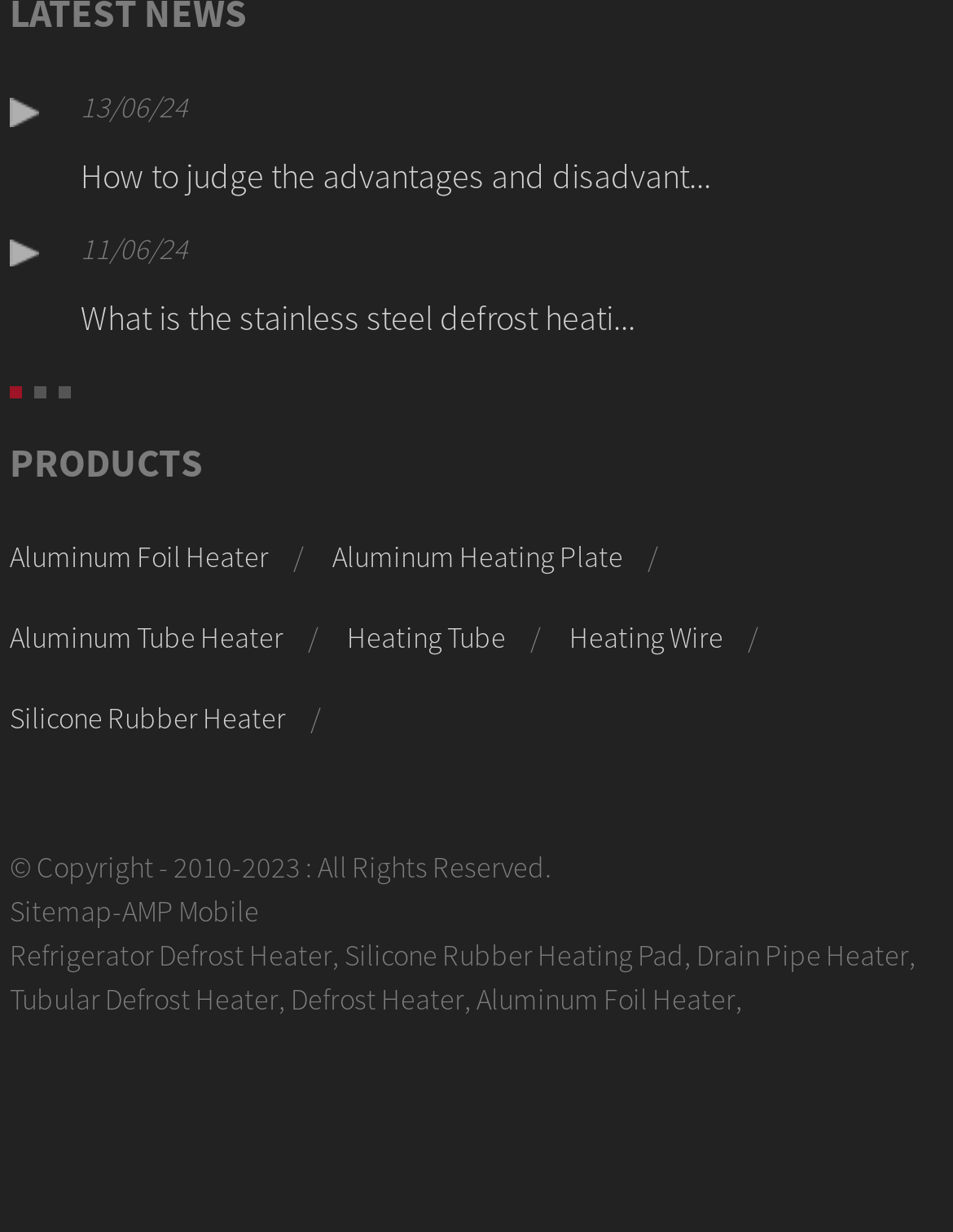Find the bounding box coordinates of the clickable area that will achieve the following instruction: "go to the about us page".

None